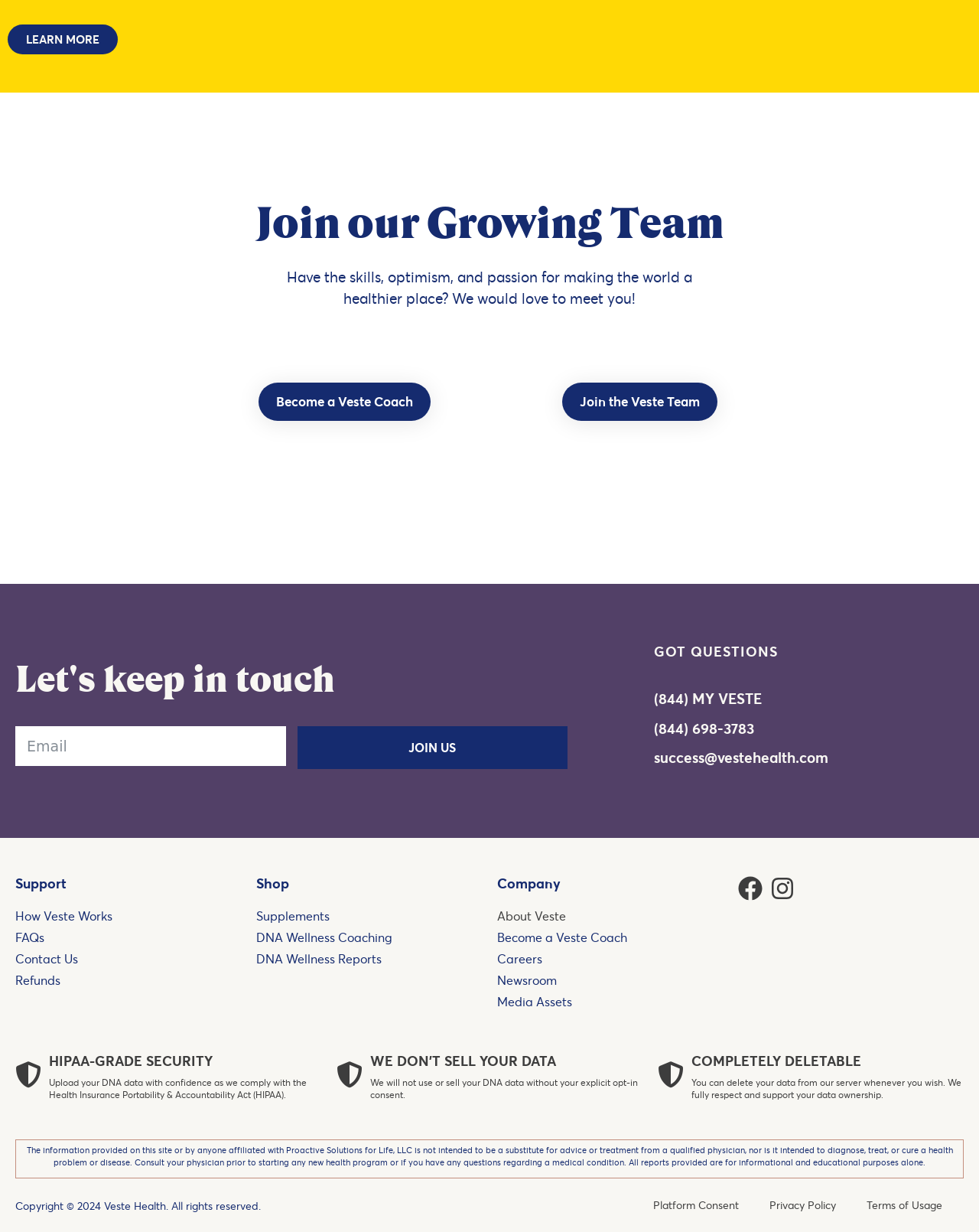Using the webpage screenshot, locate the HTML element that fits the following description and provide its bounding box: "Platform Consent".

[0.651, 0.969, 0.77, 0.987]